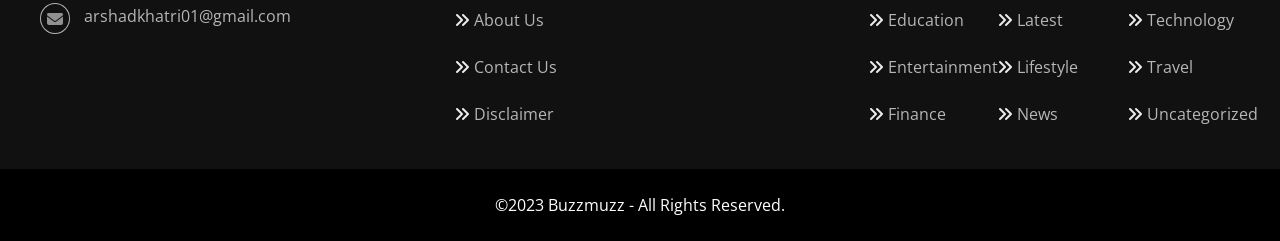Please find the bounding box coordinates of the element's region to be clicked to carry out this instruction: "Explore Desserts".

None